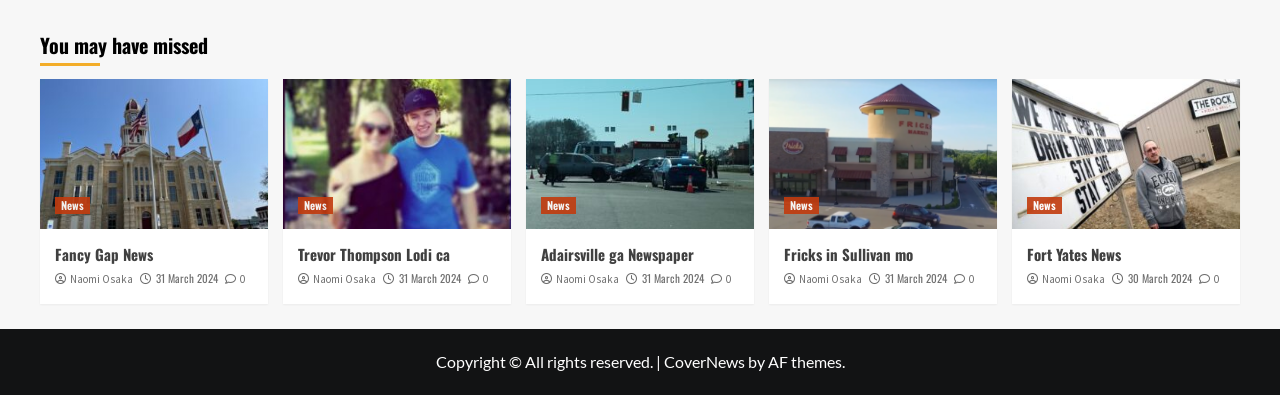Identify the bounding box coordinates of the section to be clicked to complete the task described by the following instruction: "Click the Home link". The coordinates should be four float numbers between 0 and 1, formatted as [left, top, right, bottom].

None